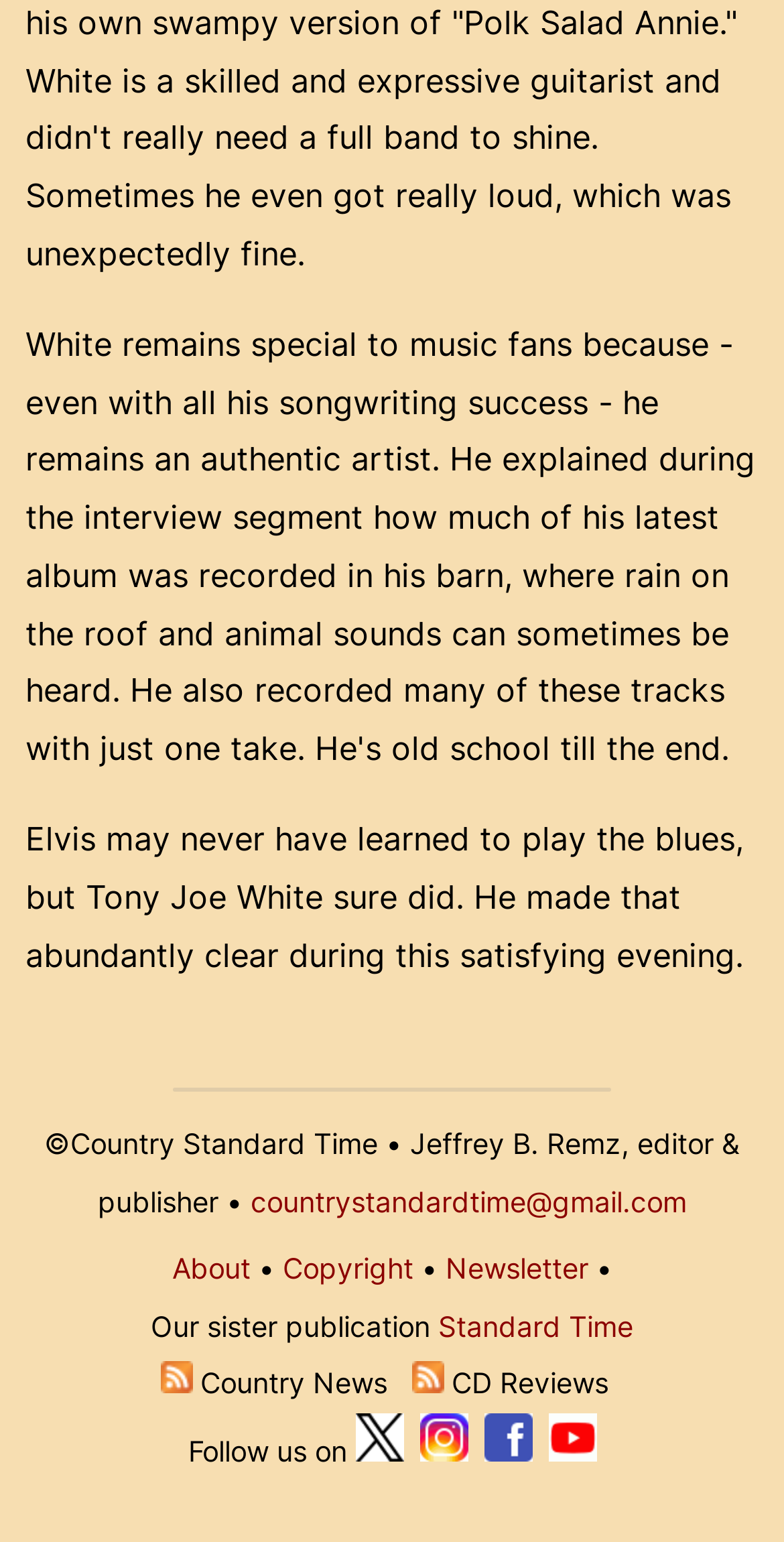For the element described, predict the bounding box coordinates as (top-left x, top-left y, bottom-right x, bottom-right y). All values should be between 0 and 1. Element description: Standard Time

[0.559, 0.848, 0.808, 0.87]